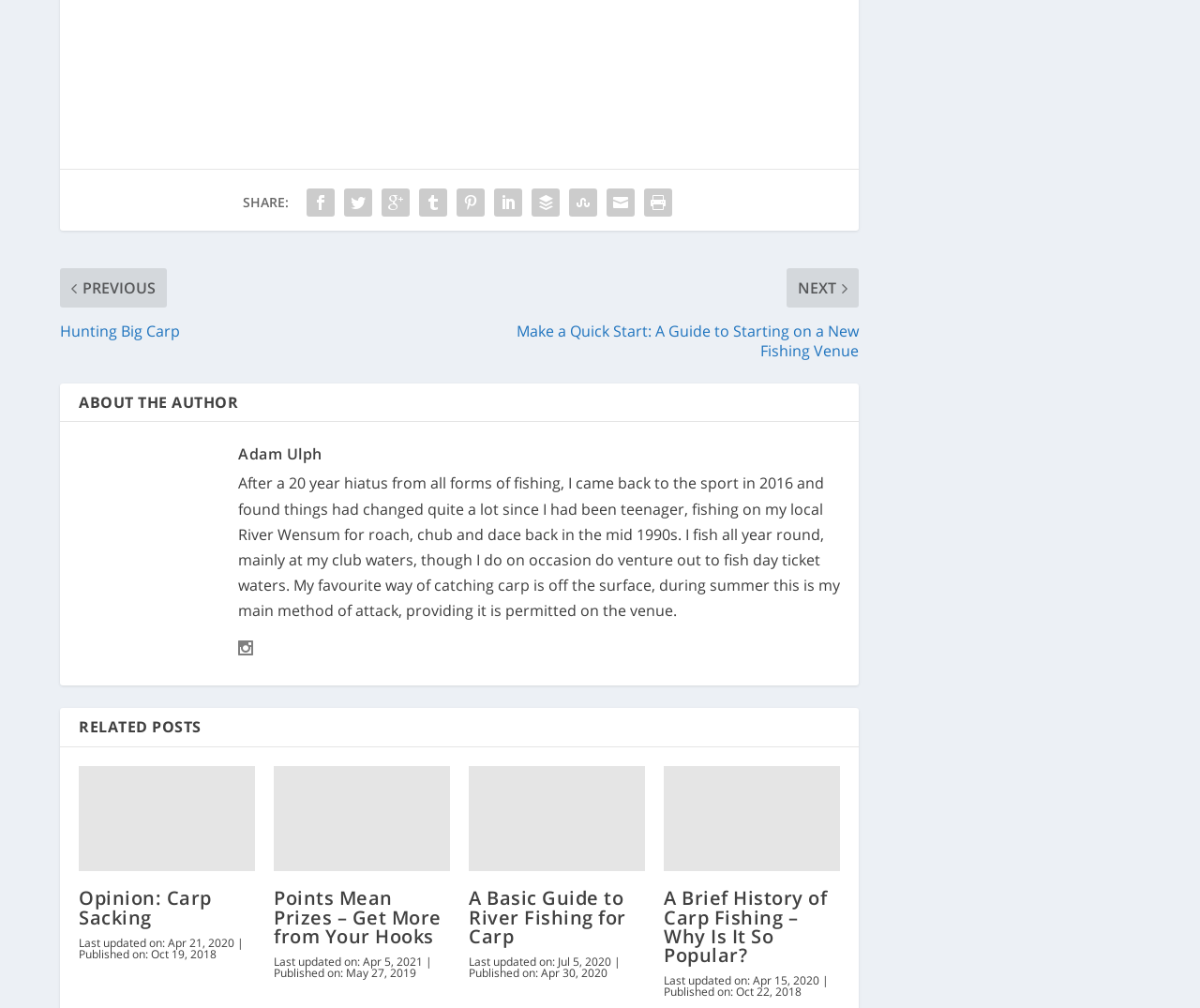Locate the bounding box coordinates of the element that should be clicked to execute the following instruction: "View the author's profile".

[0.198, 0.44, 0.268, 0.461]